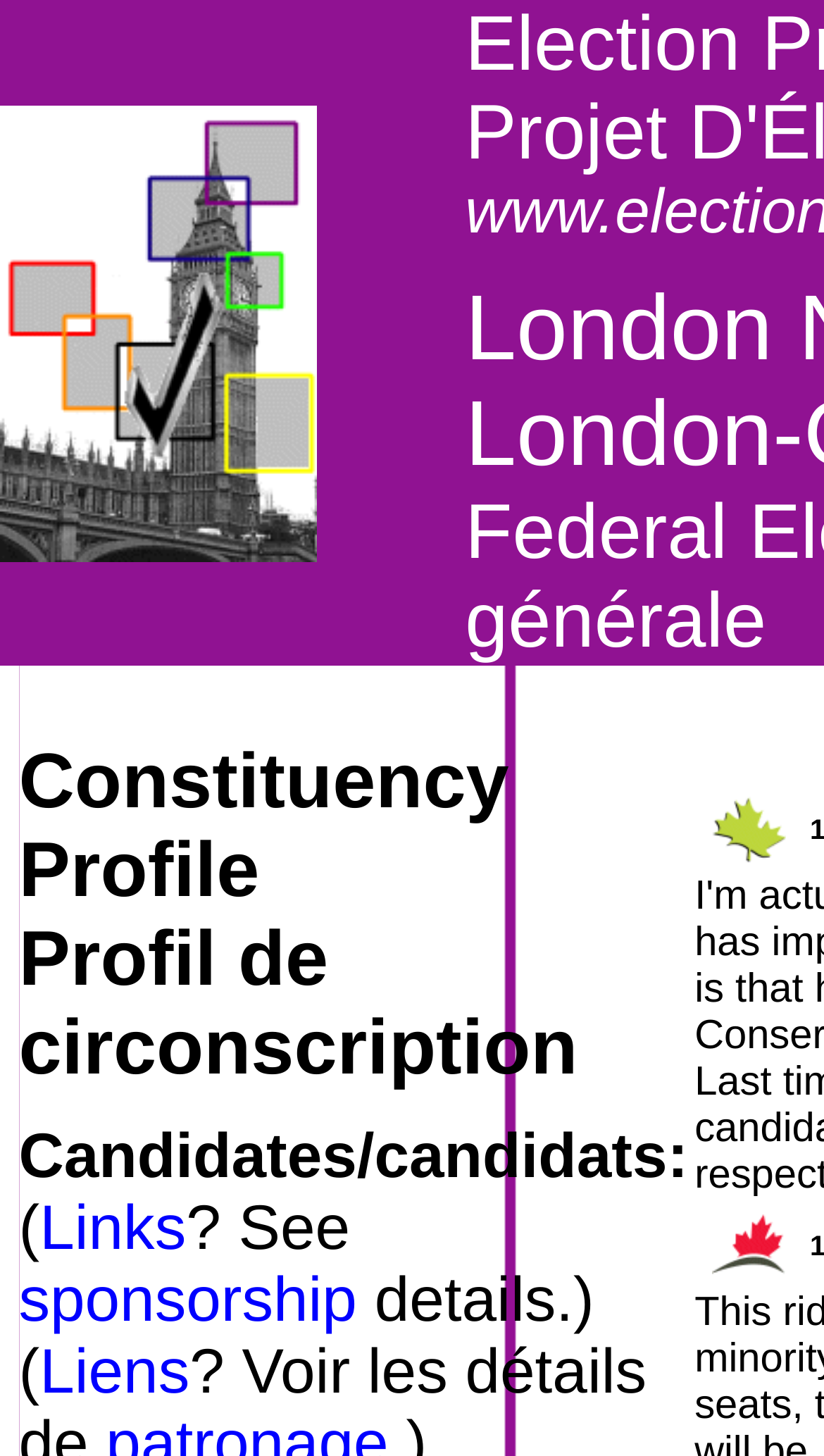What is the main content of the webpage?
From the image, provide a succinct answer in one word or a short phrase.

Grid cells